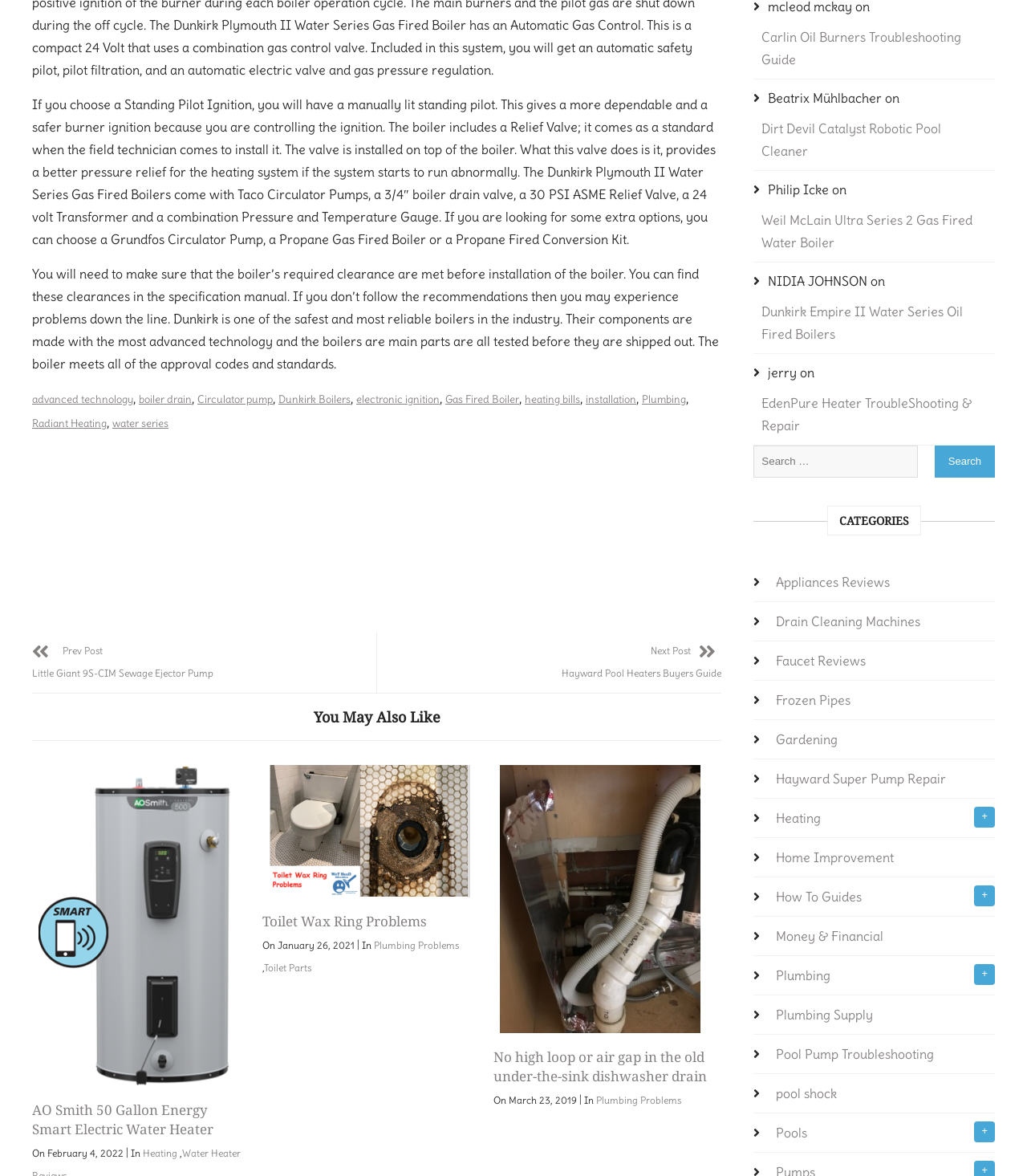Please find the bounding box coordinates of the element that needs to be clicked to perform the following instruction: "Click on the link 'Heating'". The bounding box coordinates should be four float numbers between 0 and 1, represented as [left, top, right, bottom].

[0.139, 0.975, 0.173, 0.986]